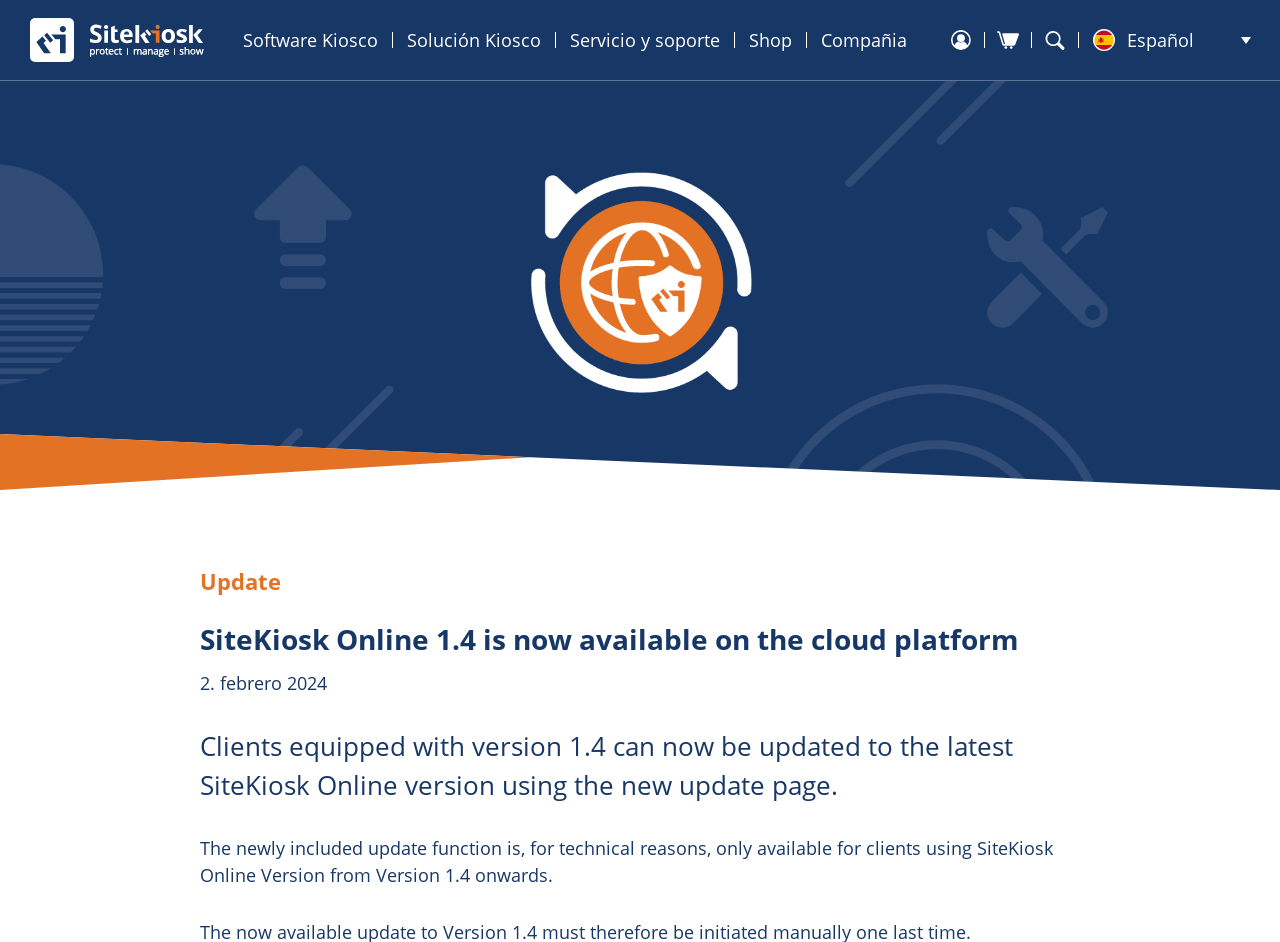Pinpoint the bounding box coordinates of the element you need to click to execute the following instruction: "Update to the latest SiteKiosk Online version". The bounding box should be represented by four float numbers between 0 and 1, in the format [left, top, right, bottom].

[0.156, 0.599, 0.22, 0.634]